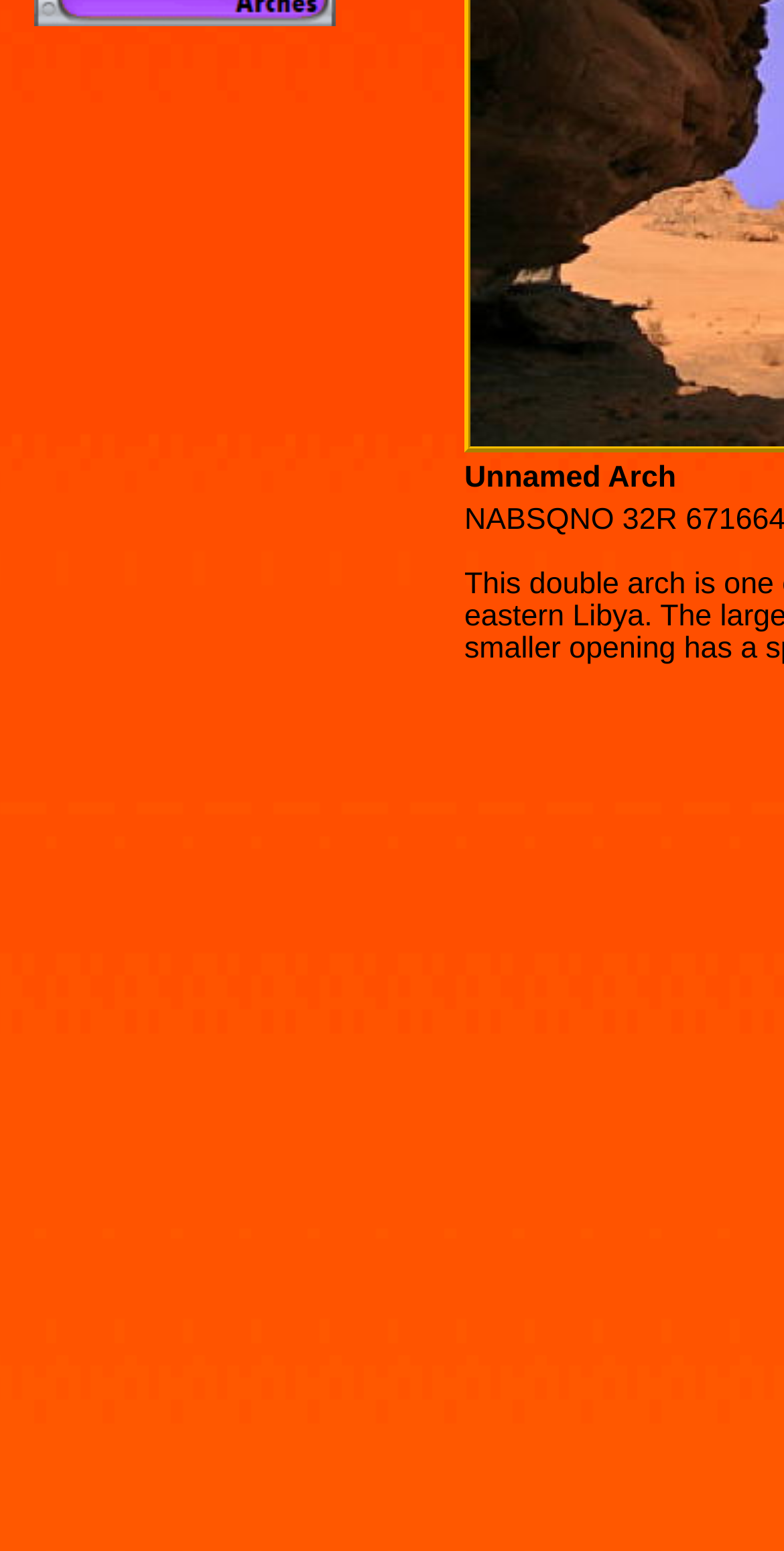Locate the bounding box of the UI element described by: "alt="Arches" name="Navigationsschaltfläche5" title="Arches"" in the given webpage screenshot.

[0.044, 0.0, 0.428, 0.022]